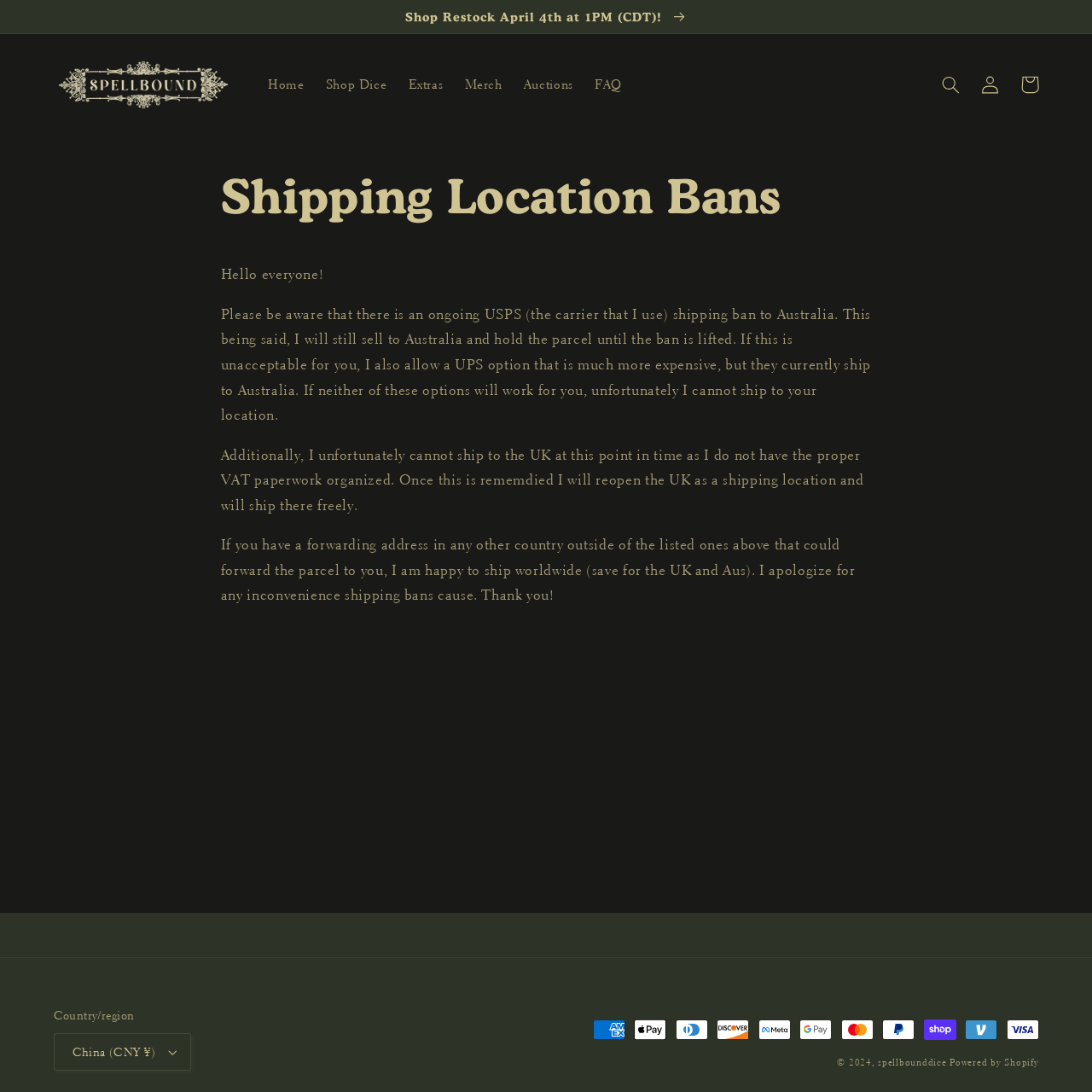Provide a short answer to the following question with just one word or phrase: What is the announcement about?

Shop Restock